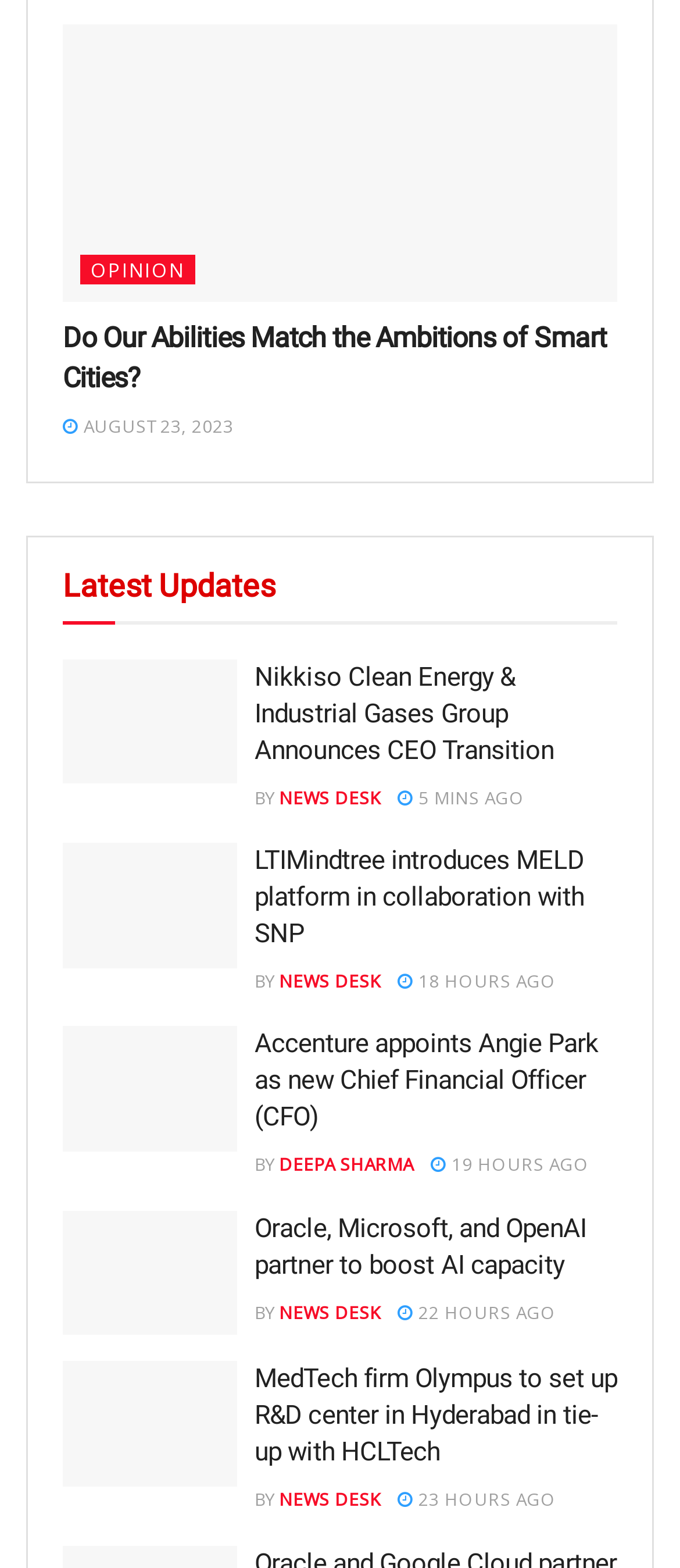Return the bounding box coordinates of the UI element that corresponds to this description: "Opinion". The coordinates must be given as four float numbers in the range of 0 and 1, [left, top, right, bottom].

[0.118, 0.163, 0.287, 0.182]